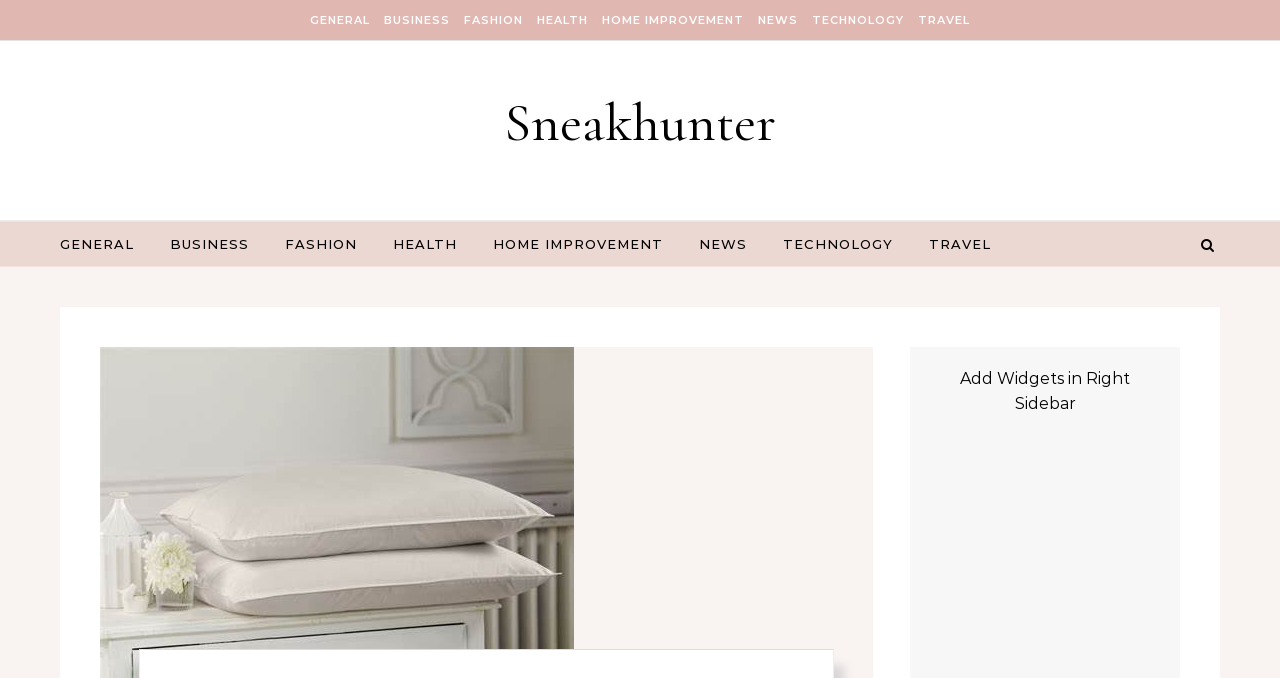Indicate the bounding box coordinates of the element that needs to be clicked to satisfy the following instruction: "click on HEALTH". The coordinates should be four float numbers between 0 and 1, i.e., [left, top, right, bottom].

[0.295, 0.327, 0.37, 0.392]